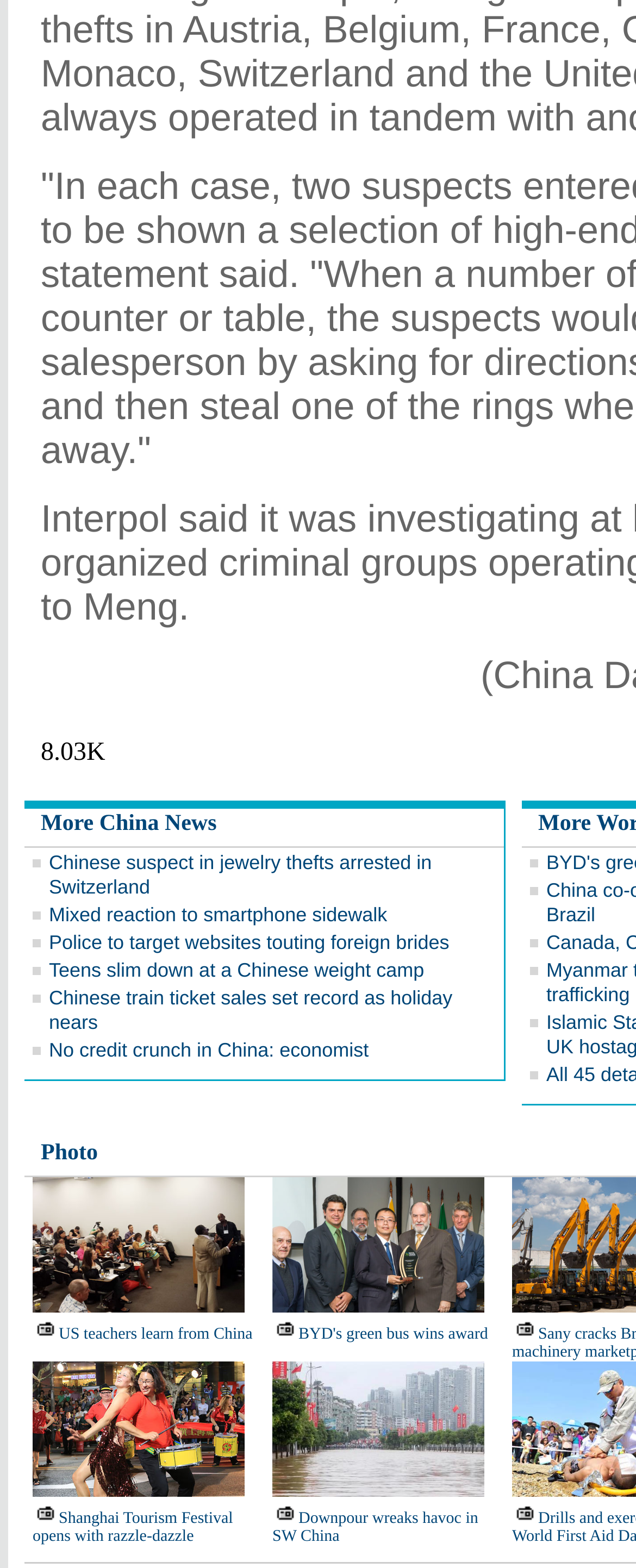What is the location mentioned in the third news article?
Answer the question in as much detail as possible.

I looked at the text of the third link element, which is 'Teens slim down at a Chinese weight camp', and determined that the location mentioned is China.